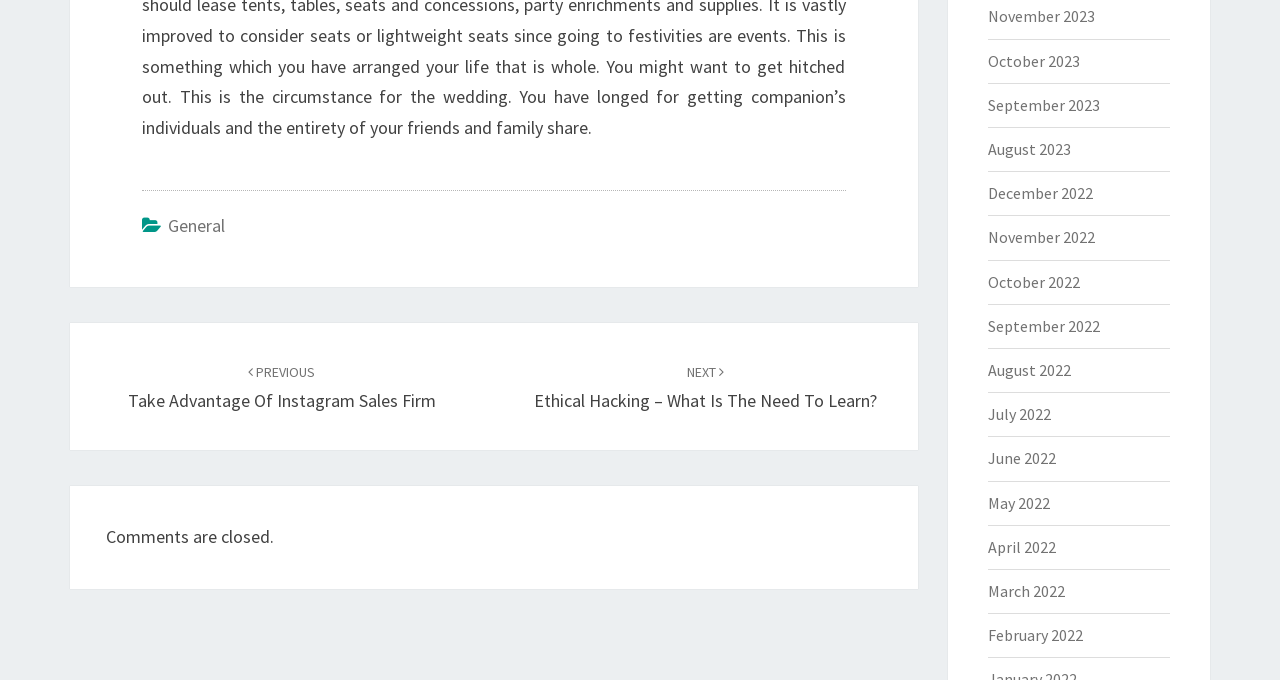Please identify the bounding box coordinates of the area that needs to be clicked to fulfill the following instruction: "go to next post."

[0.417, 0.528, 0.685, 0.607]